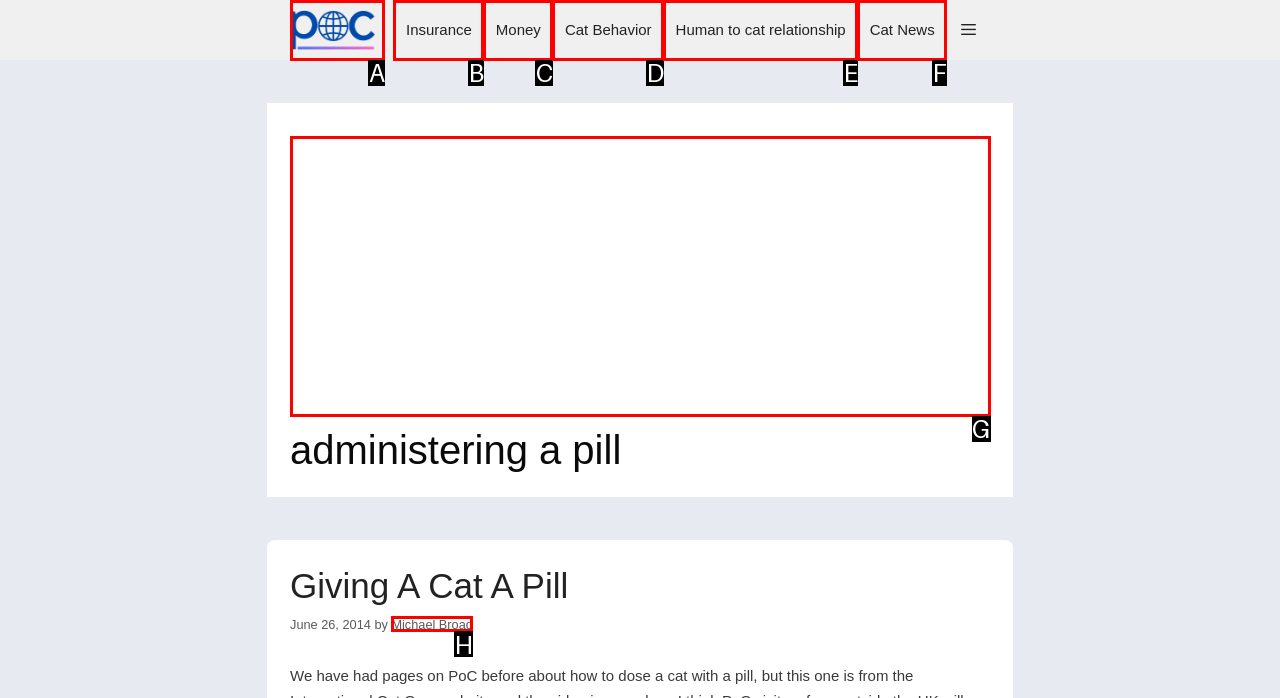Pick the option that best fits the description: Insurance. Reply with the letter of the matching option directly.

B